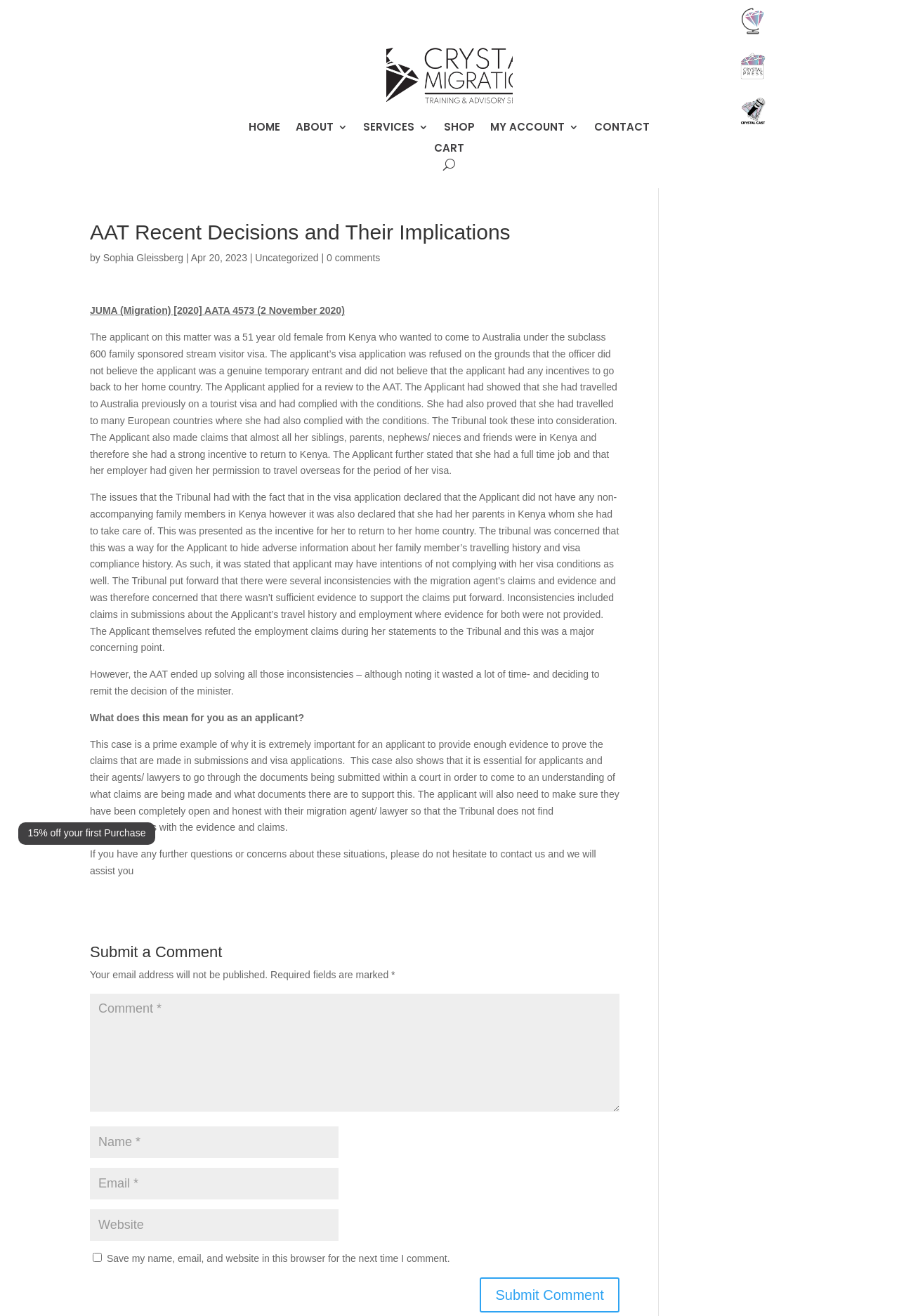Provide your answer in a single word or phrase: 
What is the name of the author of the article?

Sophia Gleissberg